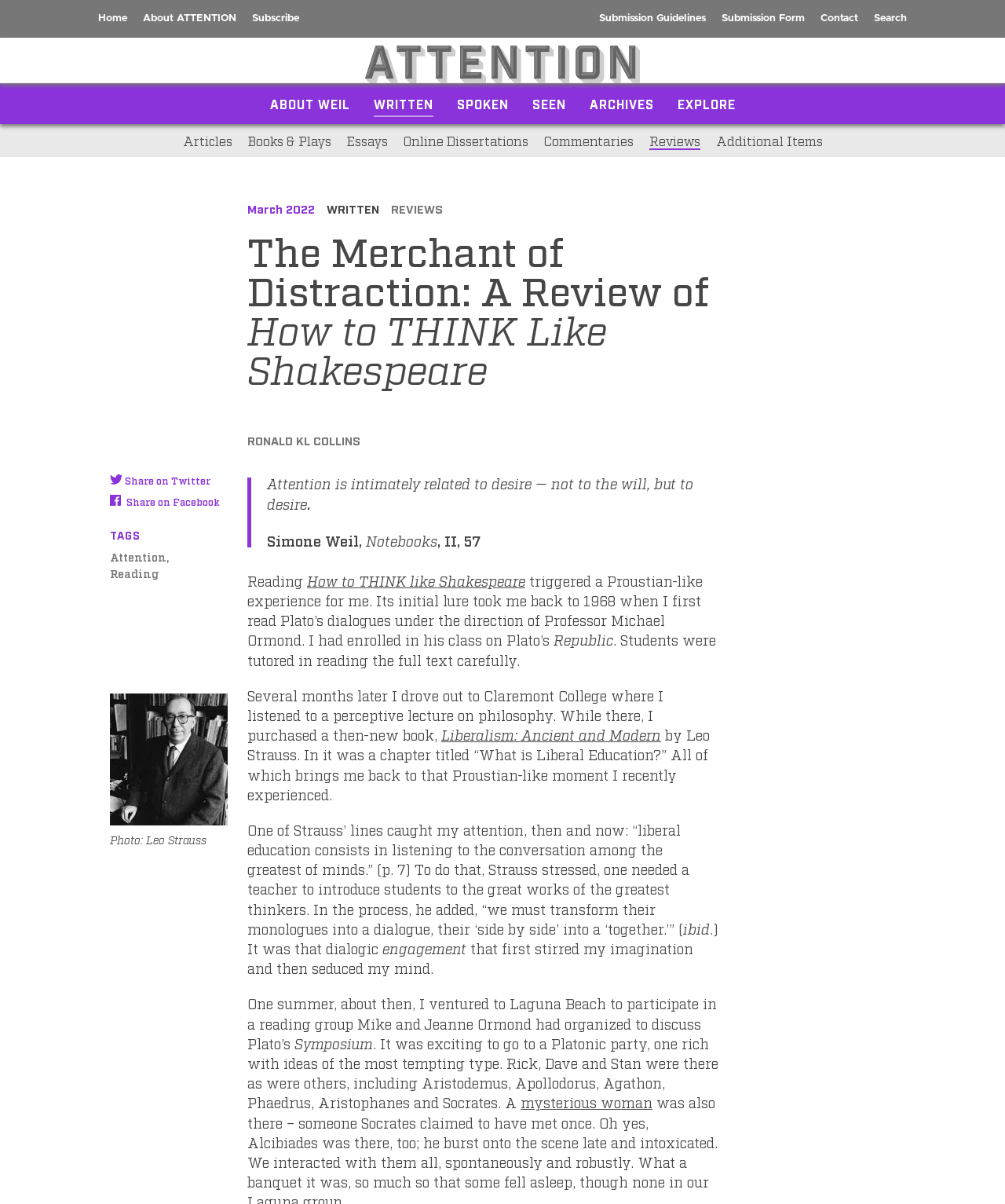Please locate the bounding box coordinates for the element that should be clicked to achieve the following instruction: "Read the article 'The Merchant of Distraction: A Review of How to THINK Like Shakespeare'". Ensure the coordinates are given as four float numbers between 0 and 1, i.e., [left, top, right, bottom].

[0.246, 0.178, 0.715, 0.341]